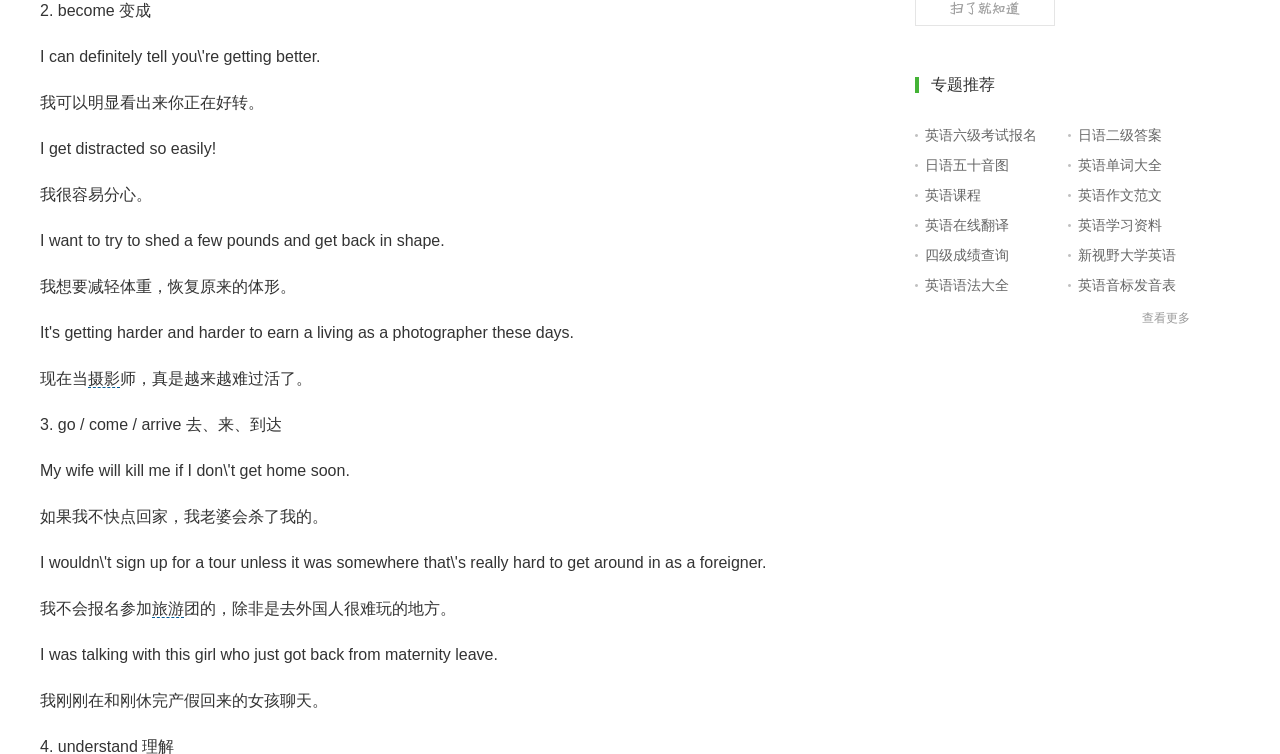Please provide a short answer using a single word or phrase for the question:
How many images are there on the webpage?

1